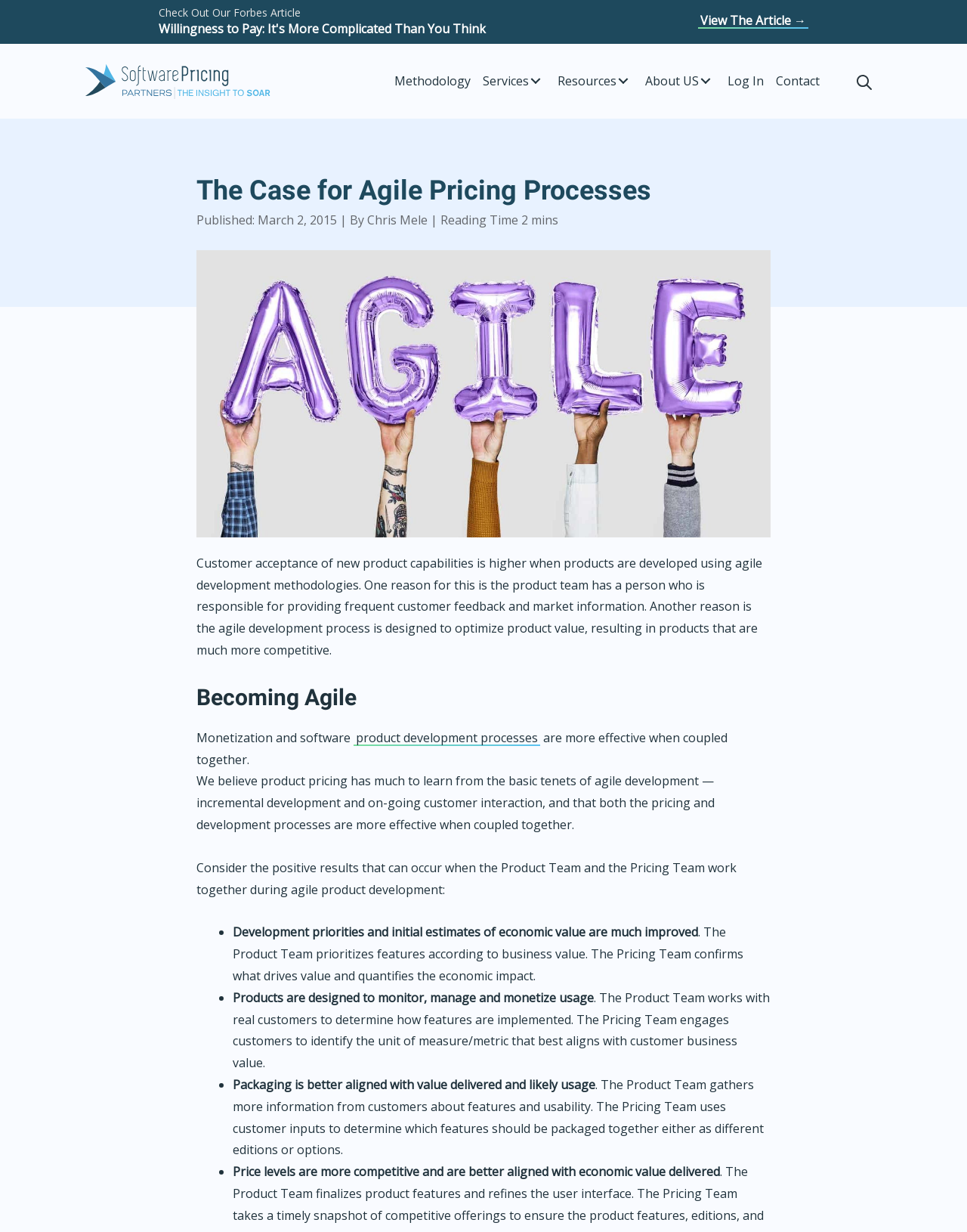Please find the bounding box coordinates of the element's region to be clicked to carry out this instruction: "Learn about loved ones' experiences".

None